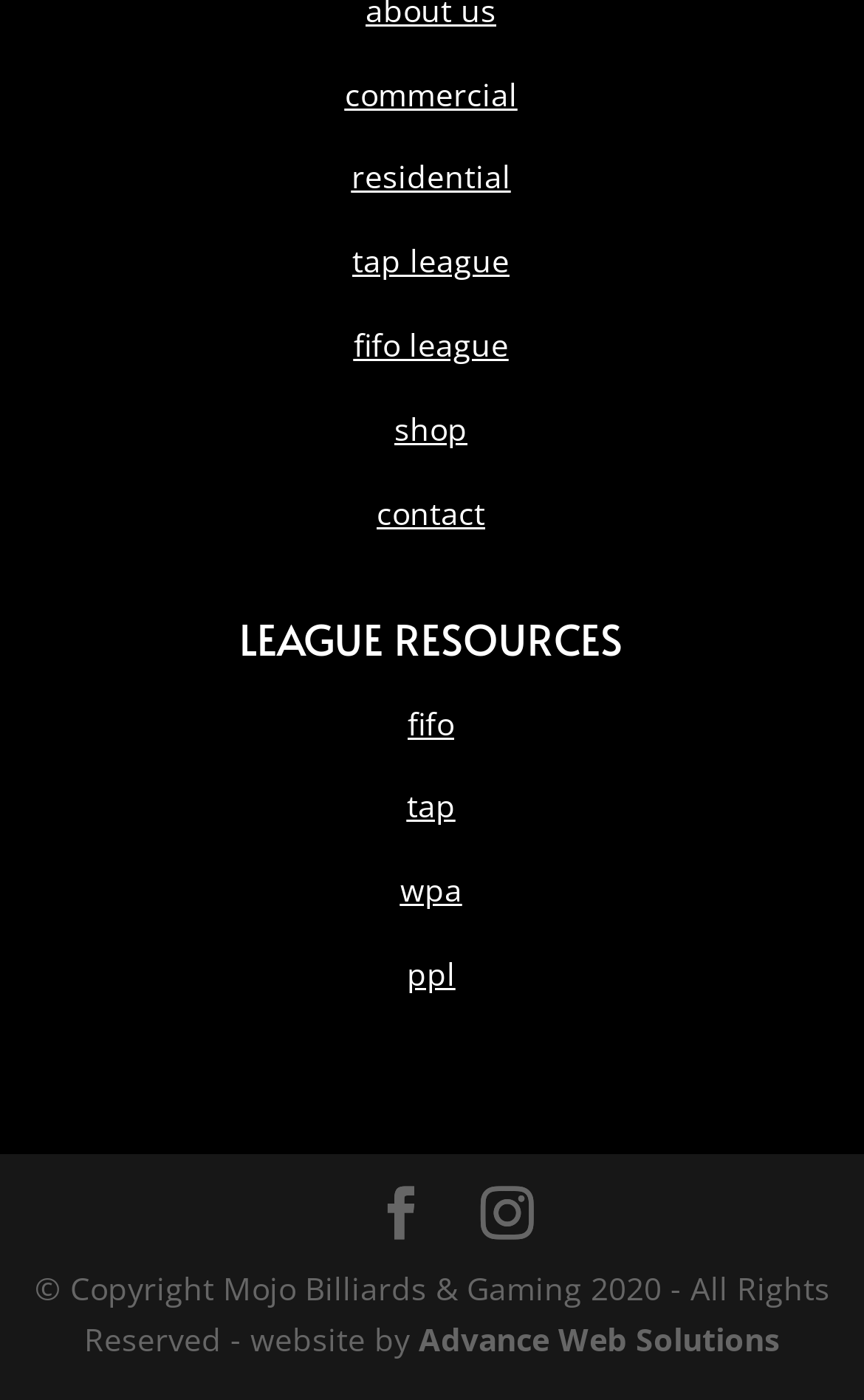Pinpoint the bounding box coordinates of the element to be clicked to execute the instruction: "browse shop".

[0.456, 0.291, 0.541, 0.321]